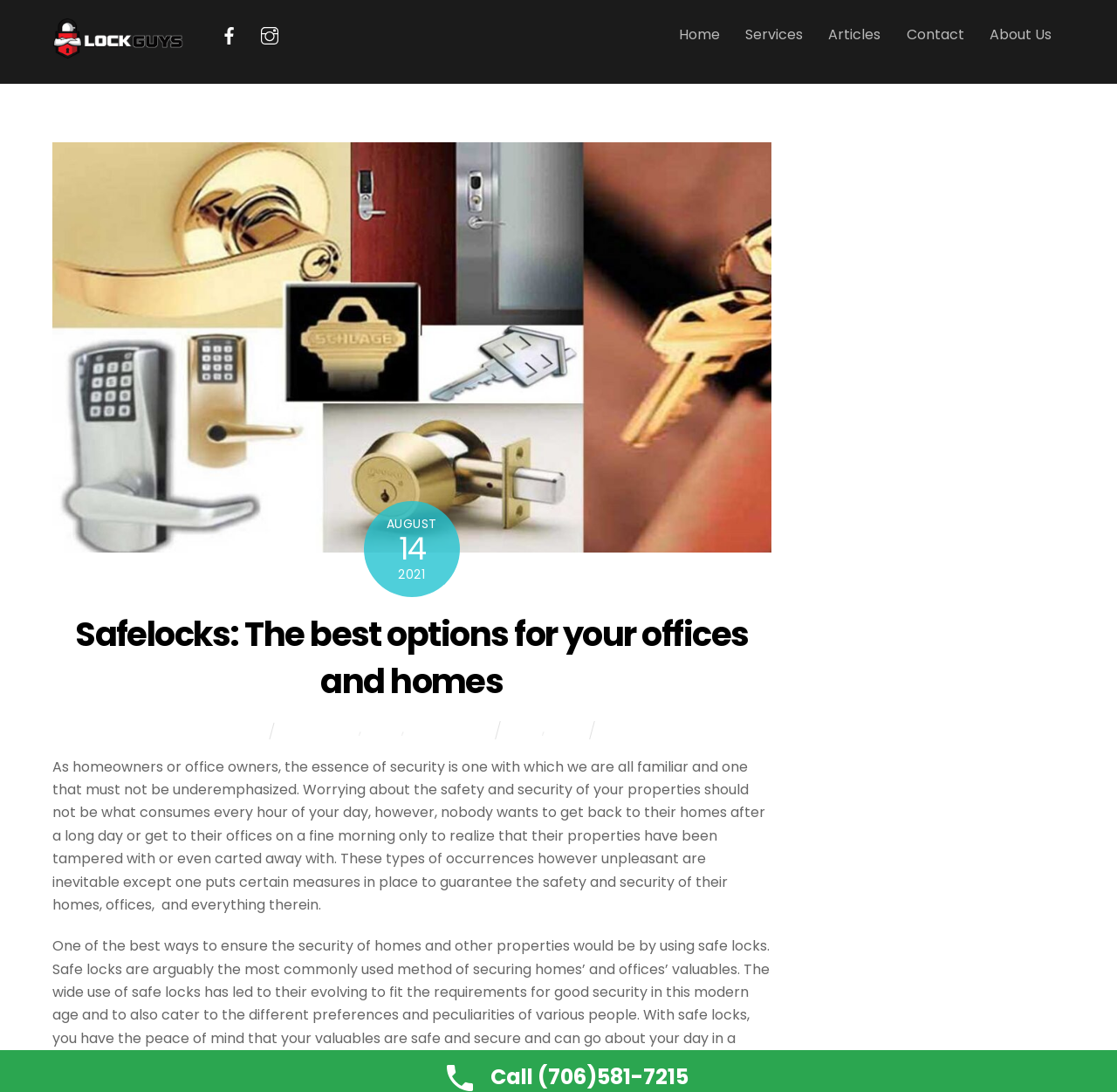Please identify the bounding box coordinates of the region to click in order to complete the given instruction: "Check the About Us section". The coordinates should be four float numbers between 0 and 1, i.e., [left, top, right, bottom].

[0.885, 0.013, 0.943, 0.052]